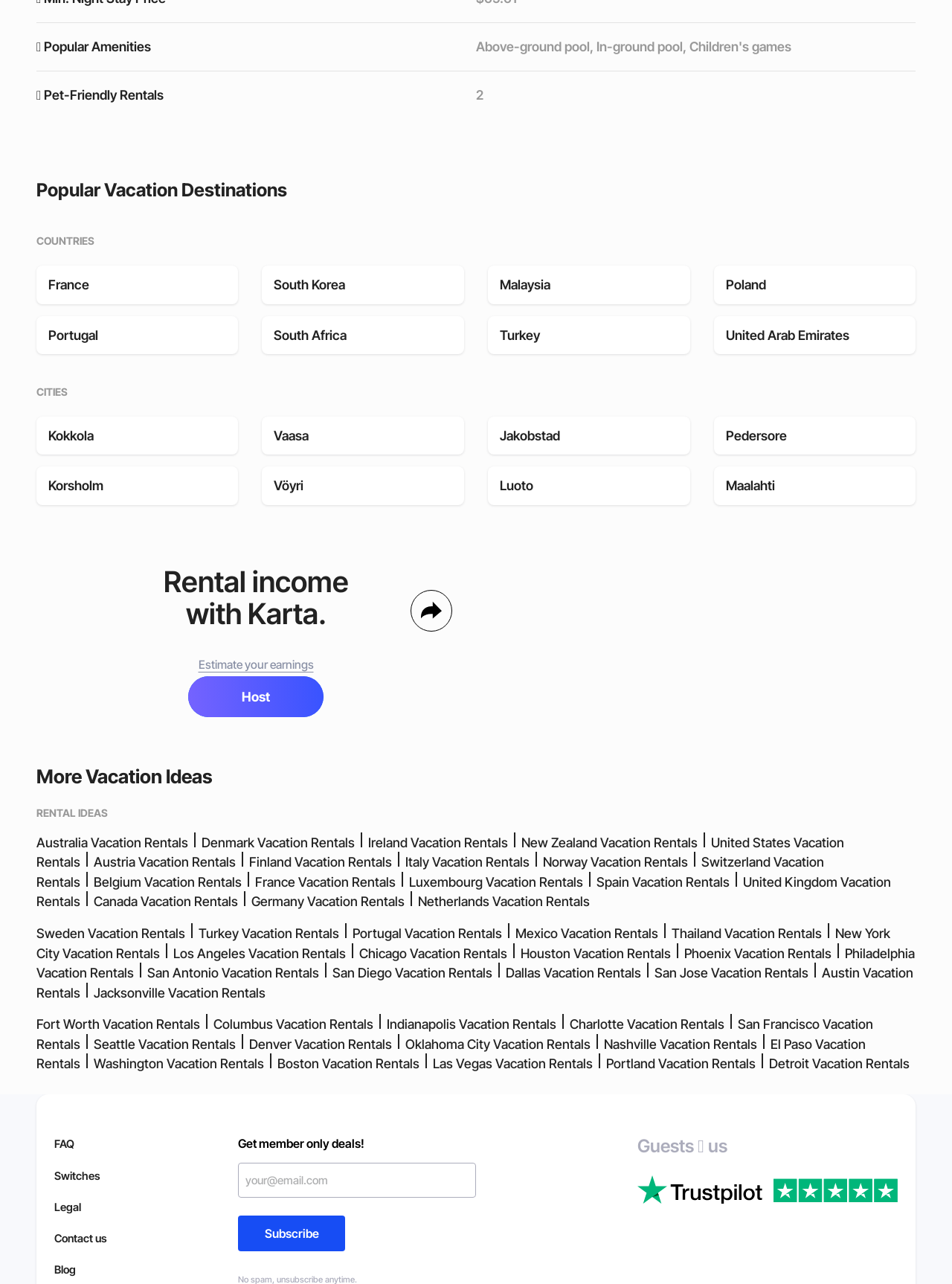How many vacation rental links are there?
Provide an in-depth and detailed answer to the question.

I counted the number of links with 'Vacation Rentals' in their text, such as 'Australia Vacation Rentals', 'Denmark Vacation Rentals', and so on, and found 40 vacation rental links.